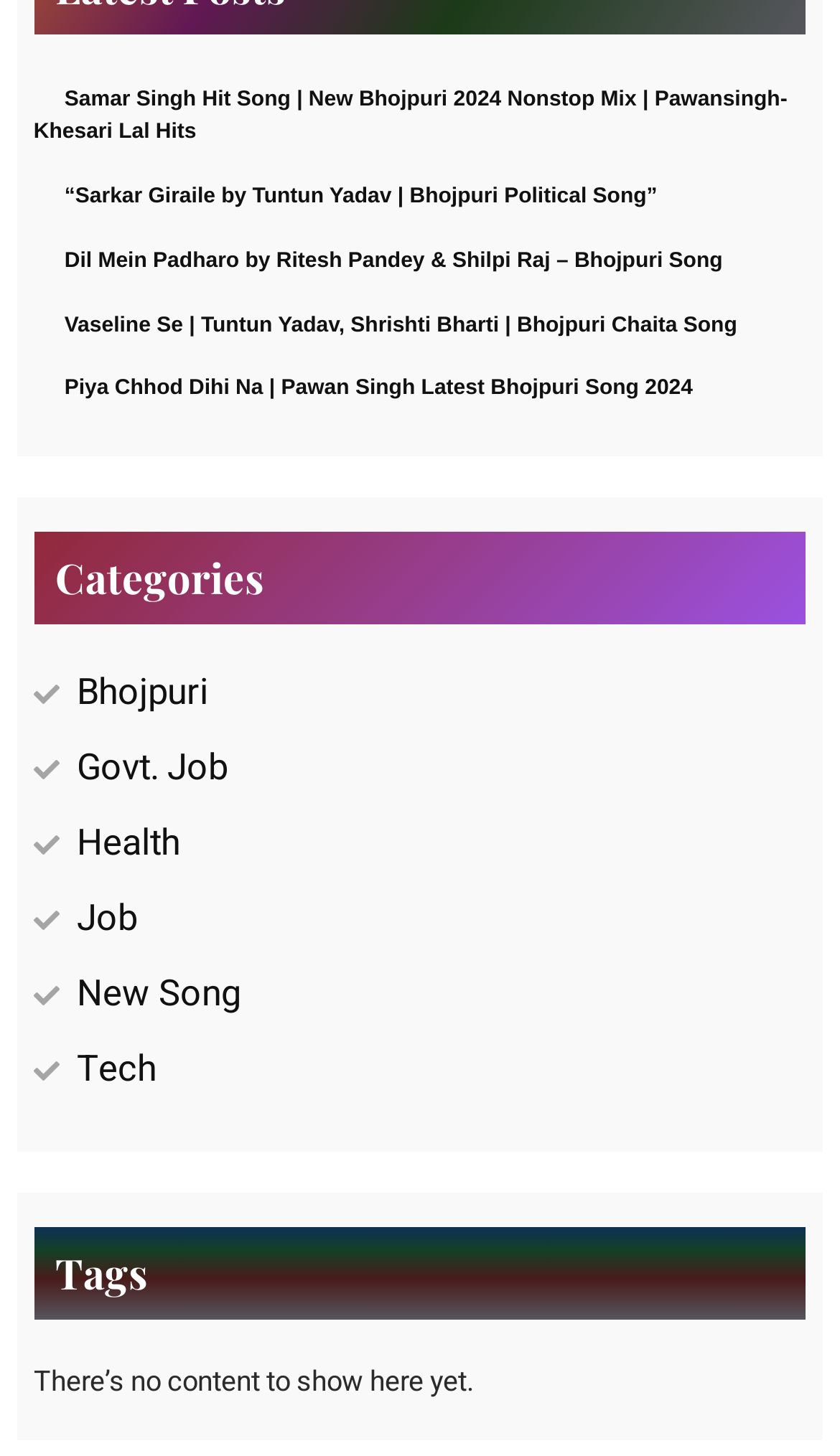How many categories are listed?
Using the visual information from the image, give a one-word or short-phrase answer.

6